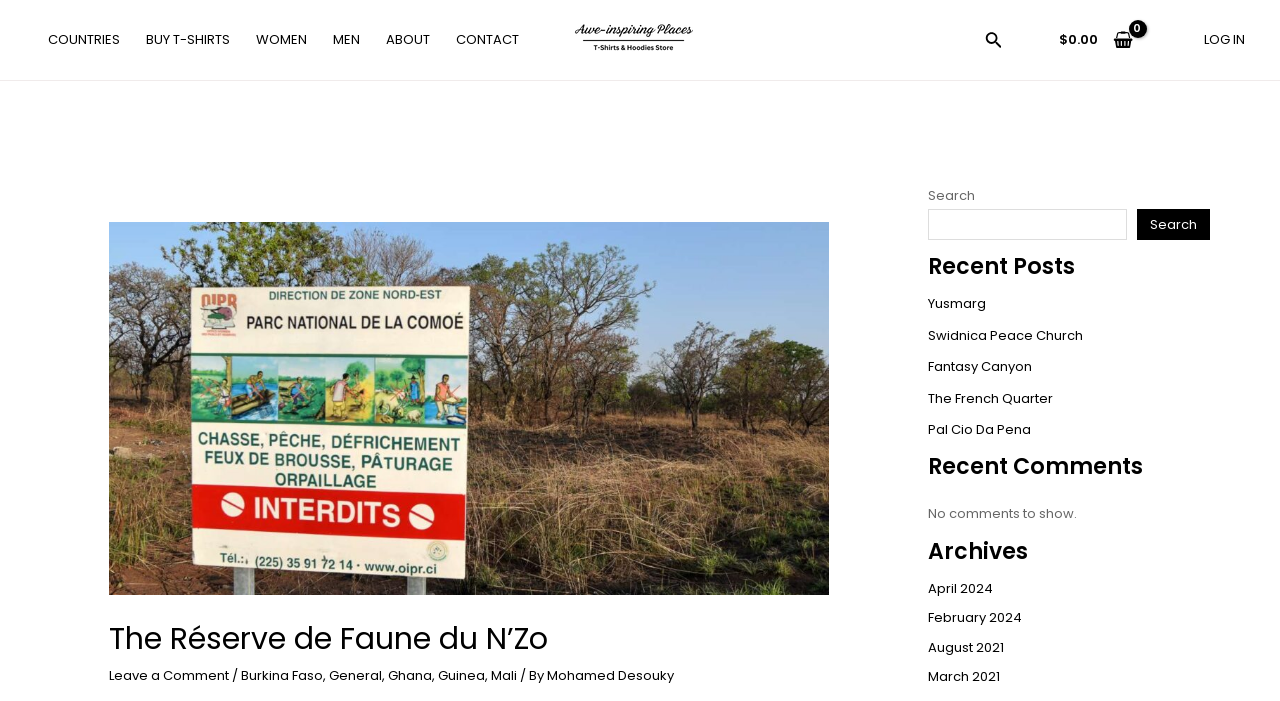Please provide a short answer using a single word or phrase for the question:
What is the author of the current post?

Mohamed Desouky